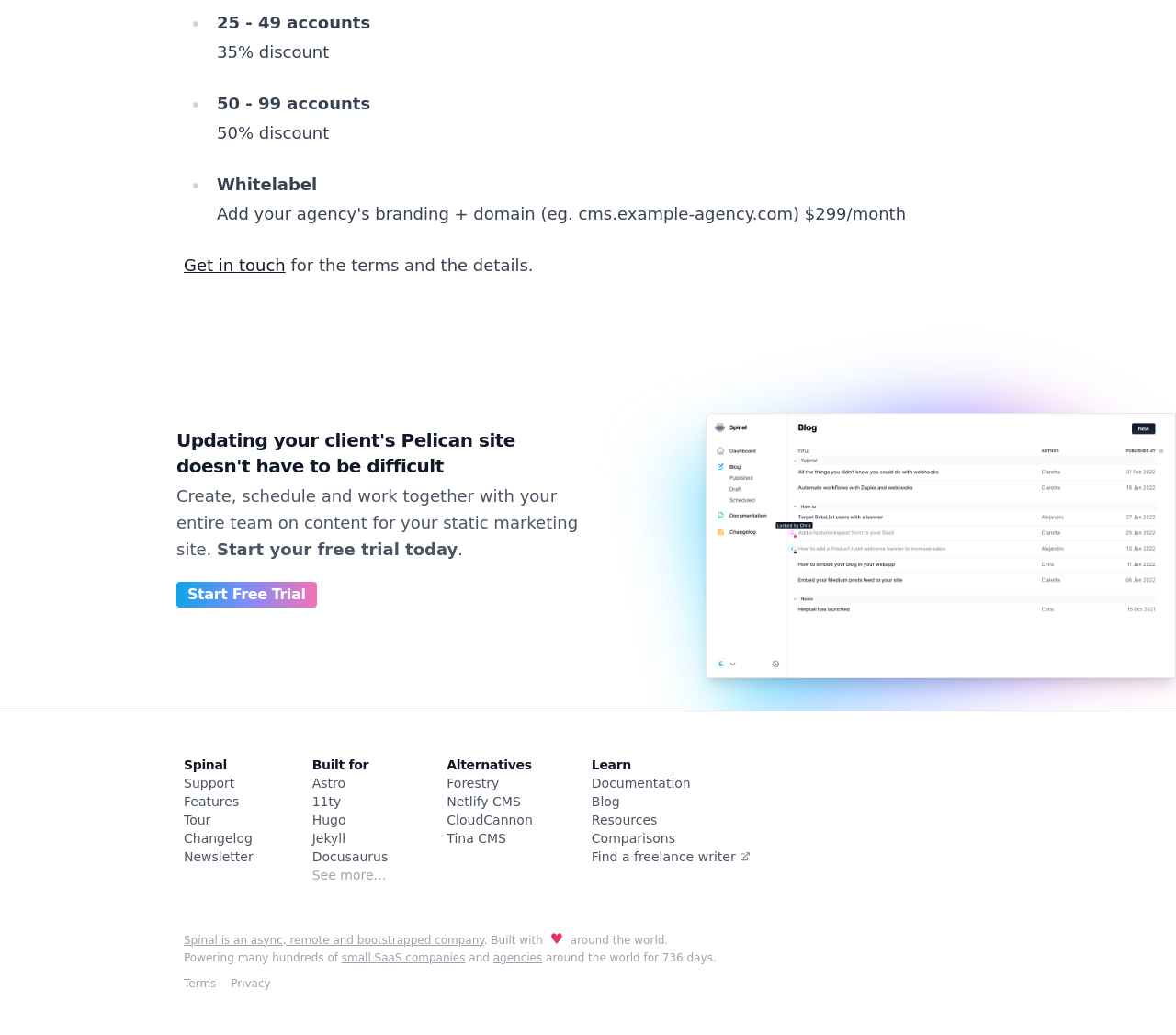Please provide a one-word or short phrase answer to the question:
How can I get in touch for terms and details?

Get in touch